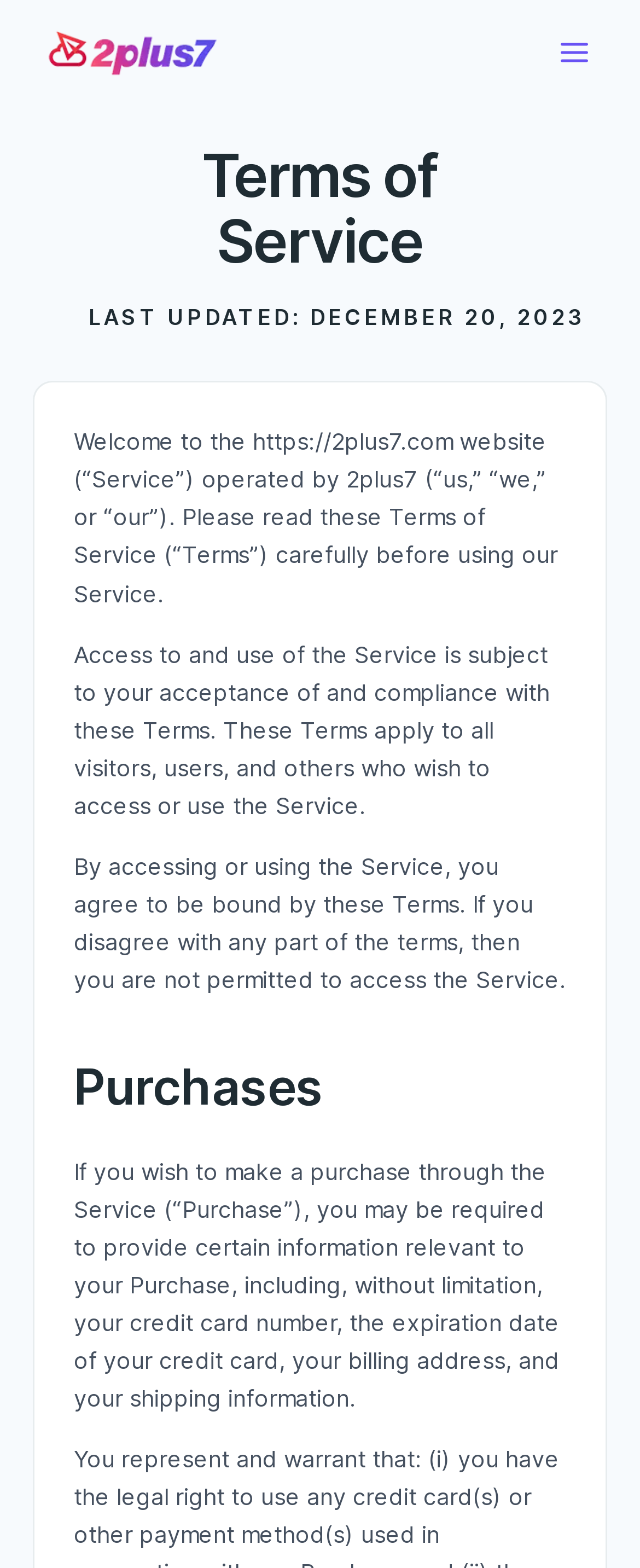Please study the image and answer the question comprehensively:
What is the logo of the website?

The logo of the website is located at the top left corner of the webpage, and it is an image with the text '2plus7'.